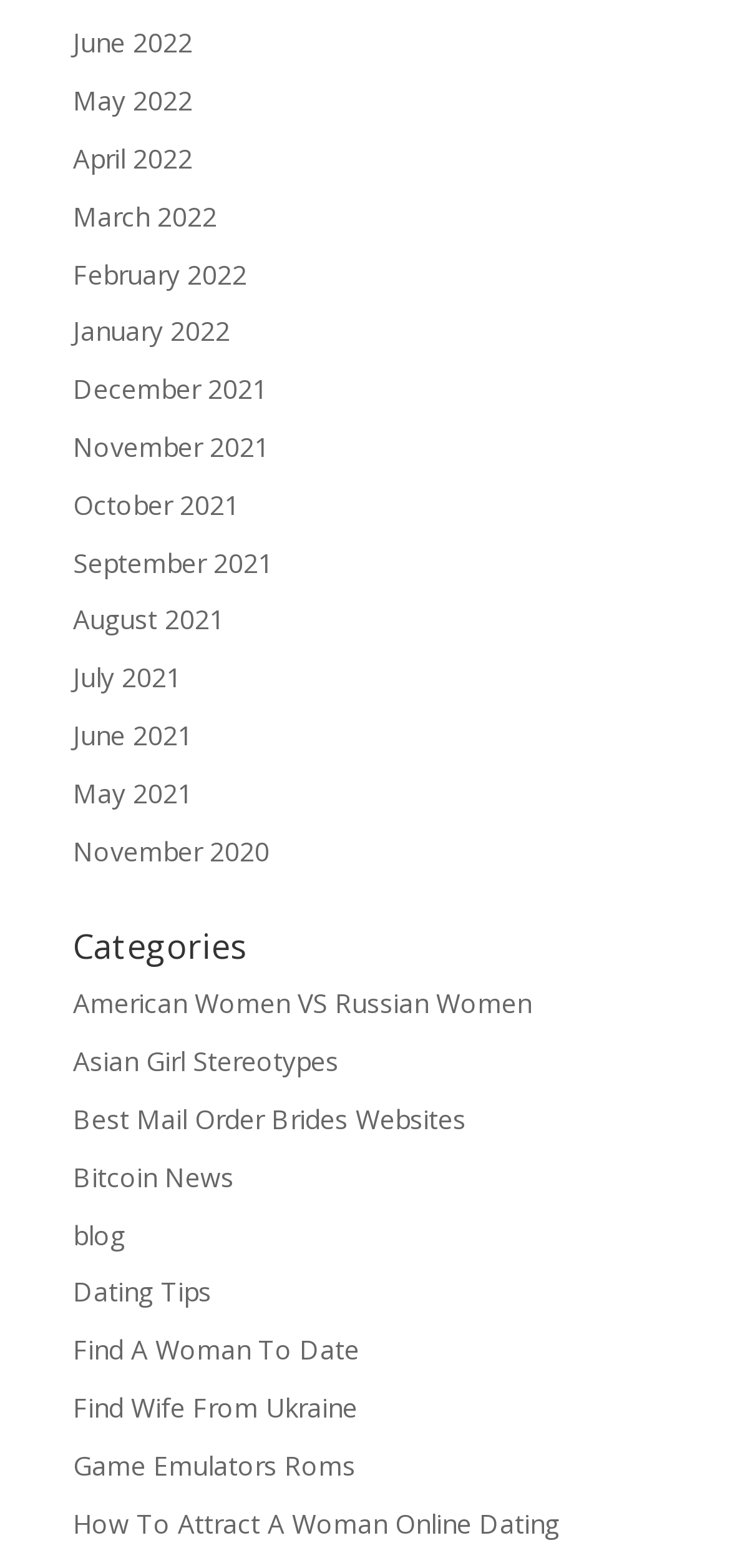Predict the bounding box of the UI element that fits this description: "June 2021".

[0.1, 0.457, 0.264, 0.48]